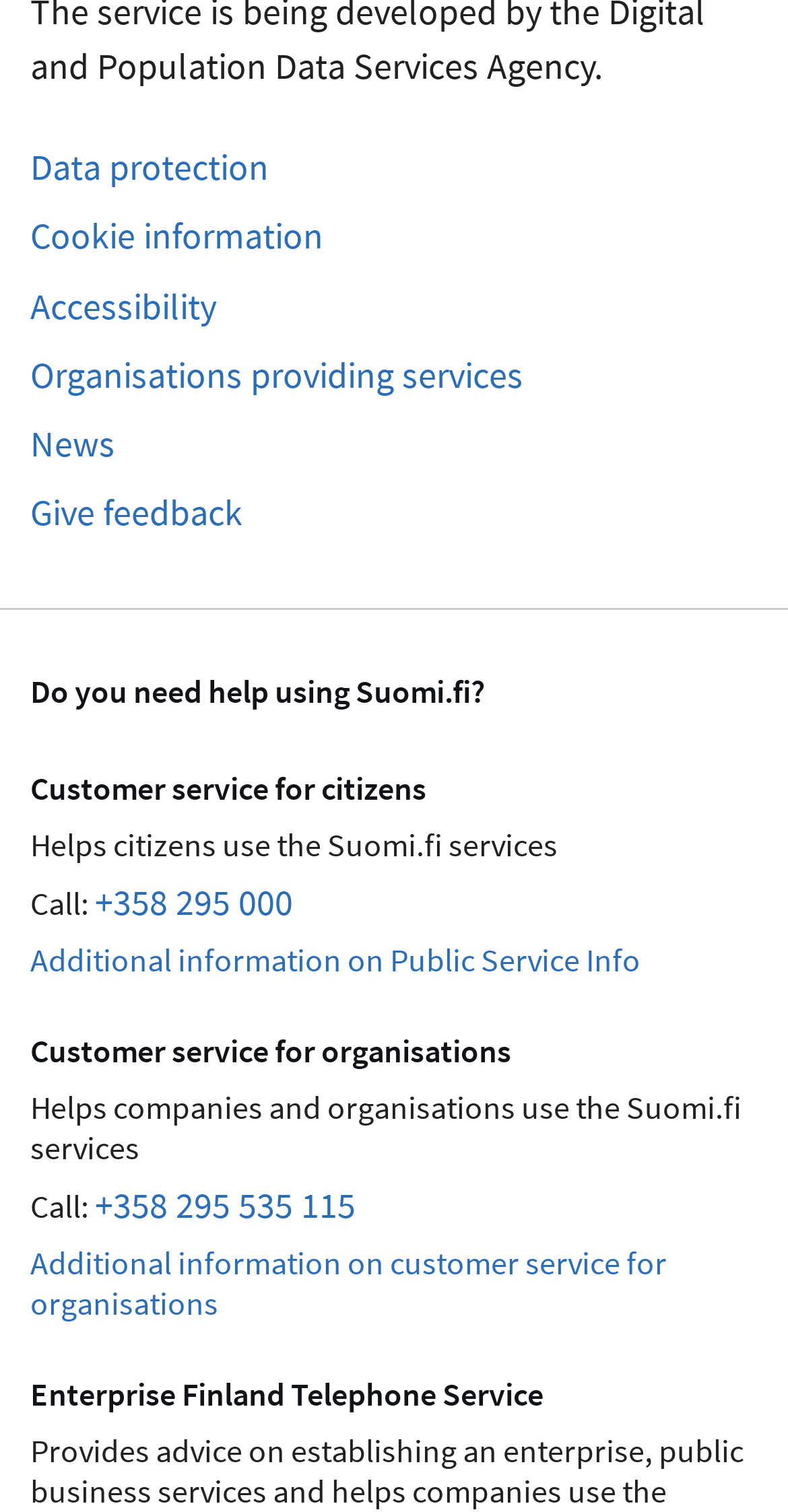Find the bounding box coordinates for the element described here: "Organisations providing services".

[0.038, 0.225, 0.664, 0.27]